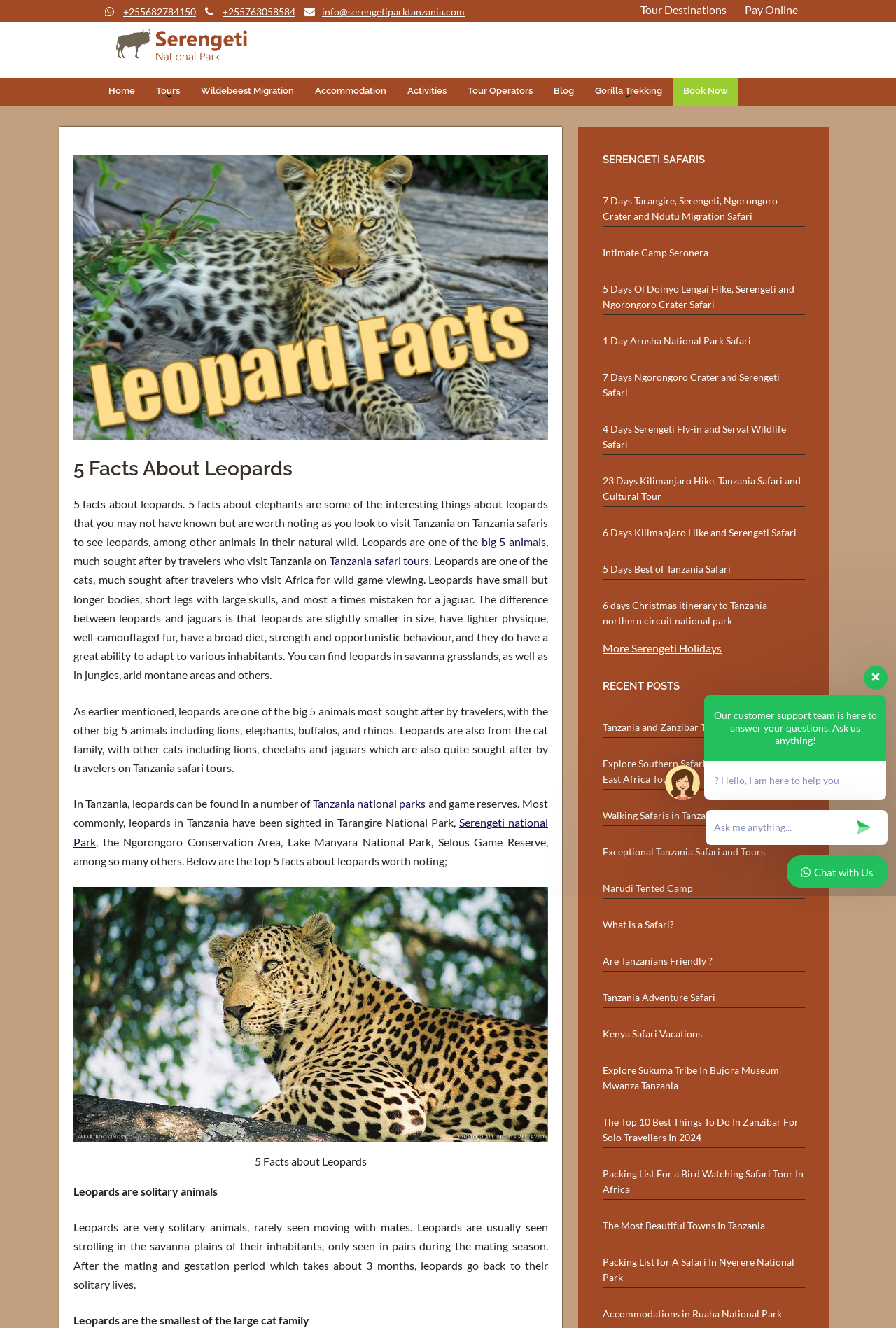What is the phone number at the top of the webpage?
We need a detailed and meticulous answer to the question.

The phone number can be found at the top of the webpage, specifically in the section with the contact information, which is located above the navigation menu.